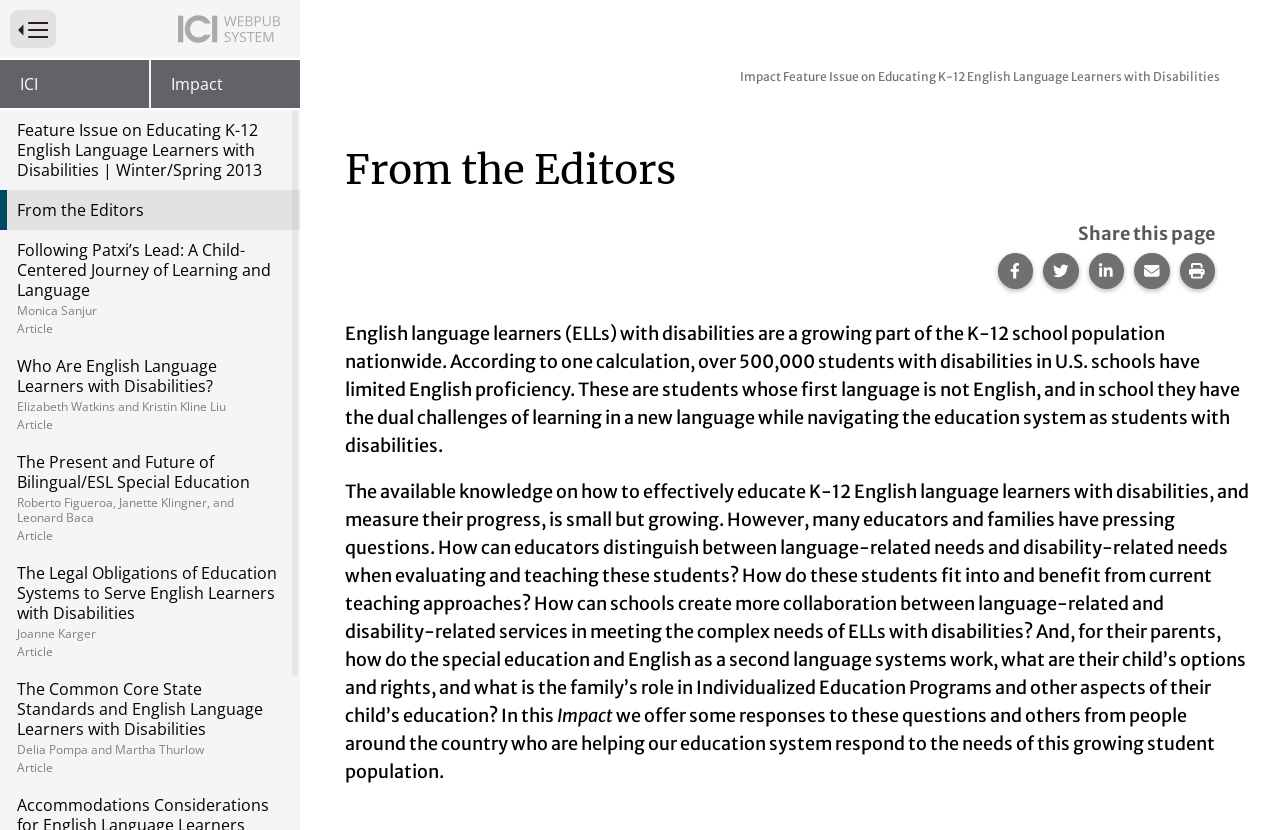Using the information in the image, give a detailed answer to the following question: What is the estimated number of students with disabilities in U.S. schools who have limited English proficiency?

According to the text on the webpage, it is stated that 'over 500,000 students with disabilities in U.S. schools have limited English proficiency', which provides an estimate of the number of students in this category.